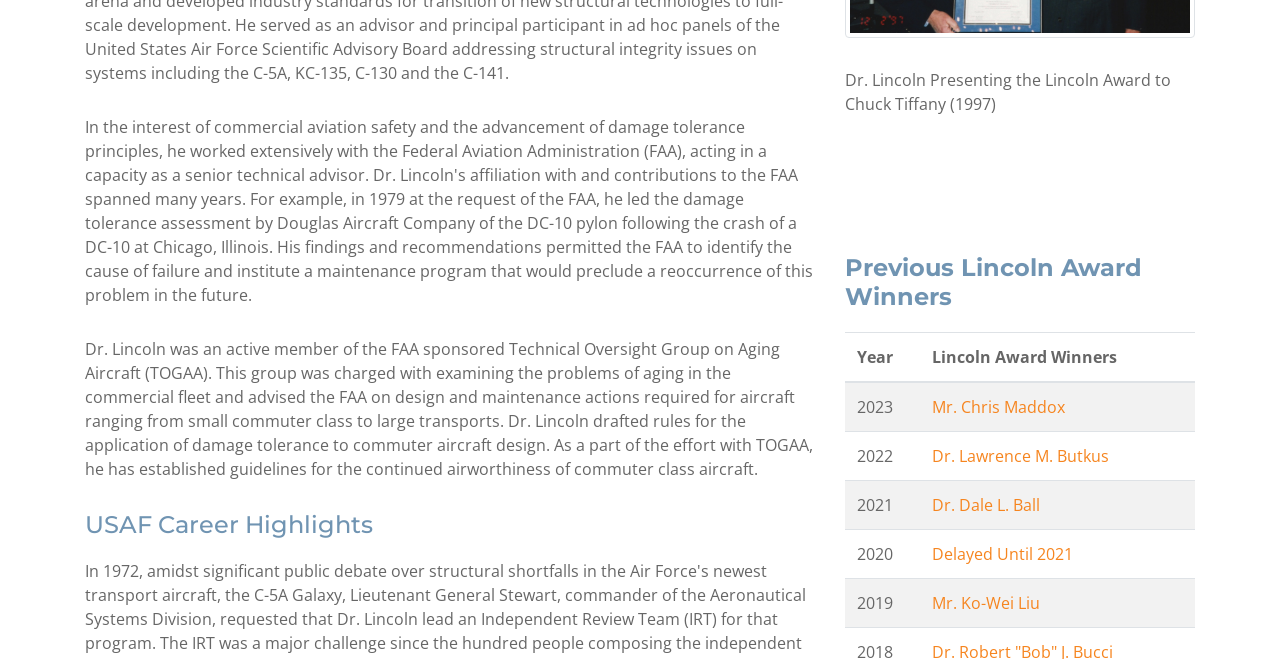Respond with a single word or phrase to the following question: What is Dr. Lincoln's role in TOGAA?

Active member